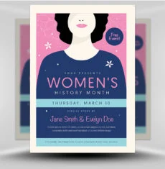Give a one-word or one-phrase response to the question: 
What is the event date?

Thursday, March 10